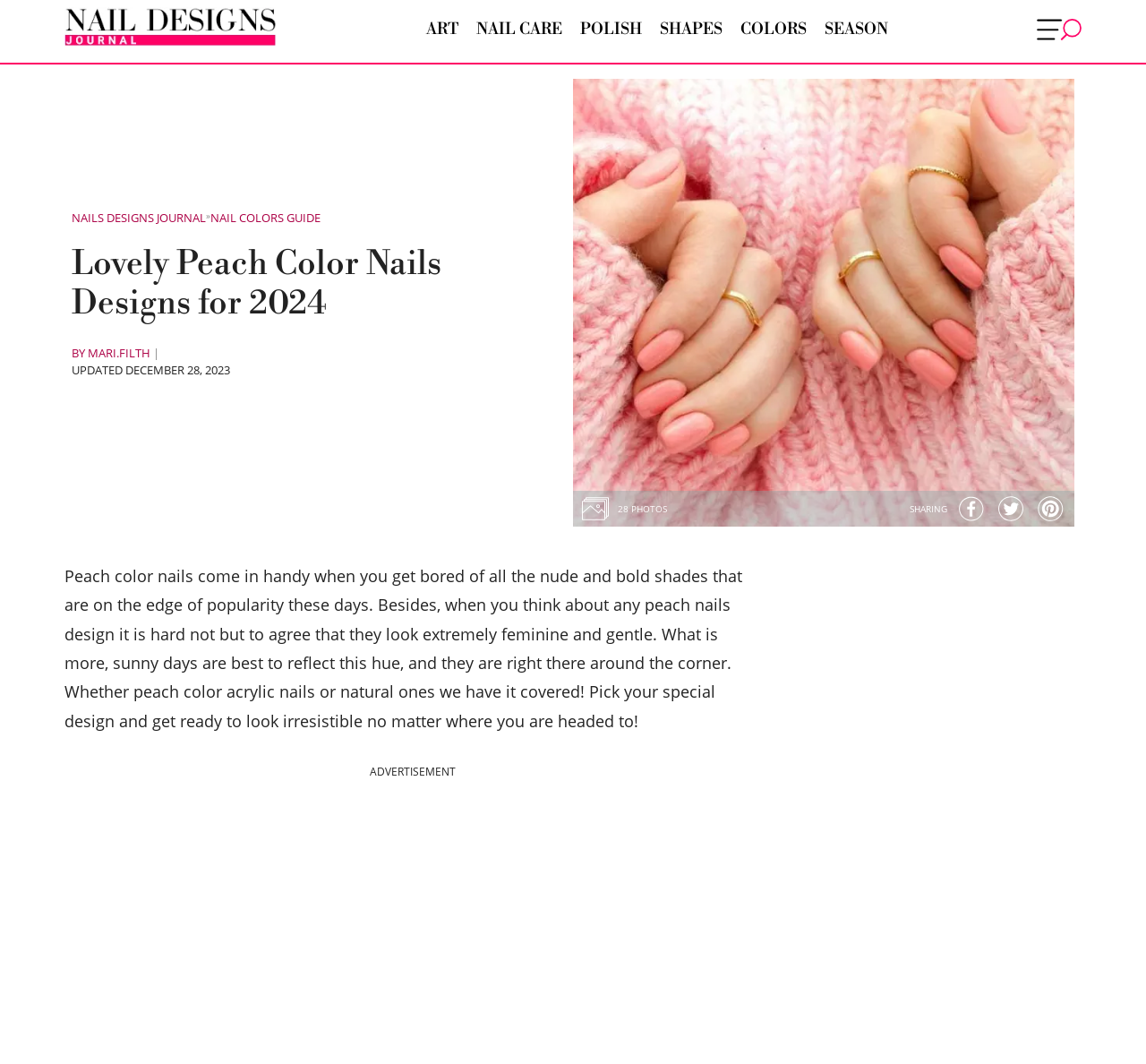Can you find the bounding box coordinates for the element to click on to achieve the instruction: "Share on Facebook"?

[0.834, 0.464, 0.861, 0.492]